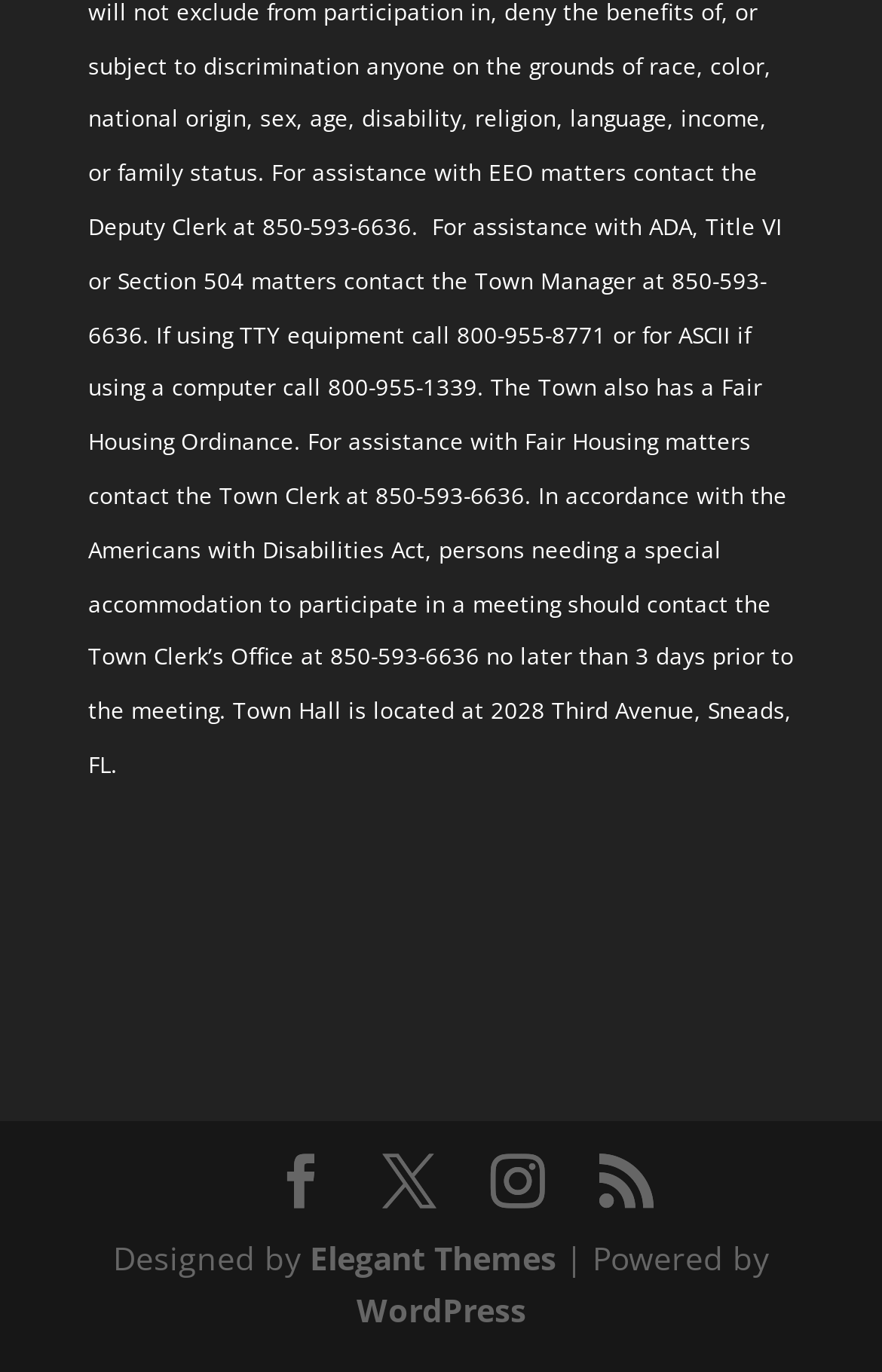What is the platform used to power the website?
Please provide a comprehensive answer based on the information in the image.

I found the text '| Powered by' followed by a link 'WordPress' at the bottom of the page, which indicates that the website is powered by WordPress.